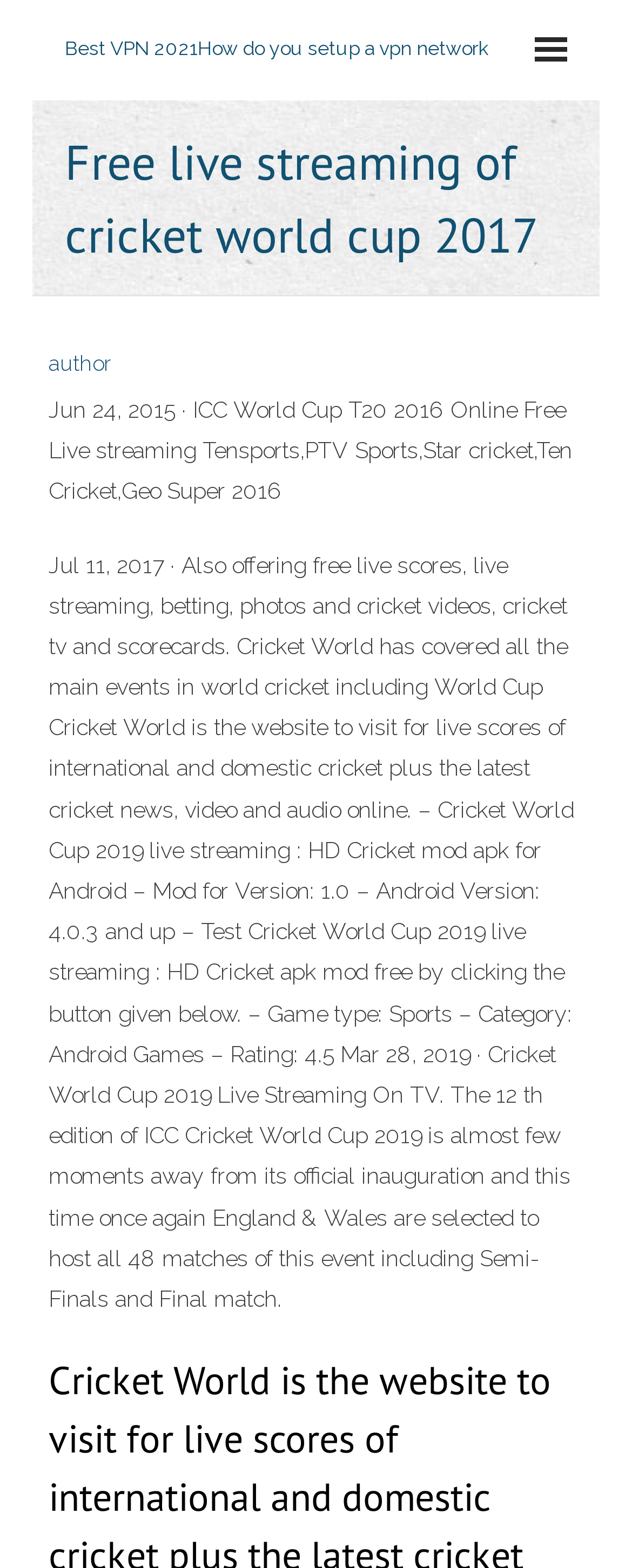Give an extensive and precise description of the webpage.

The webpage appears to be focused on cricket, specifically the Cricket World Cup. At the top, there is a heading that reads "Free live streaming of cricket world cup 2017". Below this heading, there is a link to a VPN setup guide, which seems out of place among the cricket-related content.

To the right of the VPN link, there is a section that appears to be an article or blog post. The article is dated June 24, 2015, and discusses the ICC World Cup T20 2016, including online free live streaming options on various TV channels. 

Below this article, there is another section of text that appears to be a description of the Cricket World website, highlighting its coverage of international and domestic cricket, including live scores, news, video, and audio. This section also mentions the Cricket World Cup 2019 and provides information on how to access live streaming of the event on TV.

There is also a link to an author's page located near the top of the webpage, above the article section. Overall, the webpage seems to be a collection of cricket-related information and resources, with a focus on live streaming and online coverage of the Cricket World Cup.